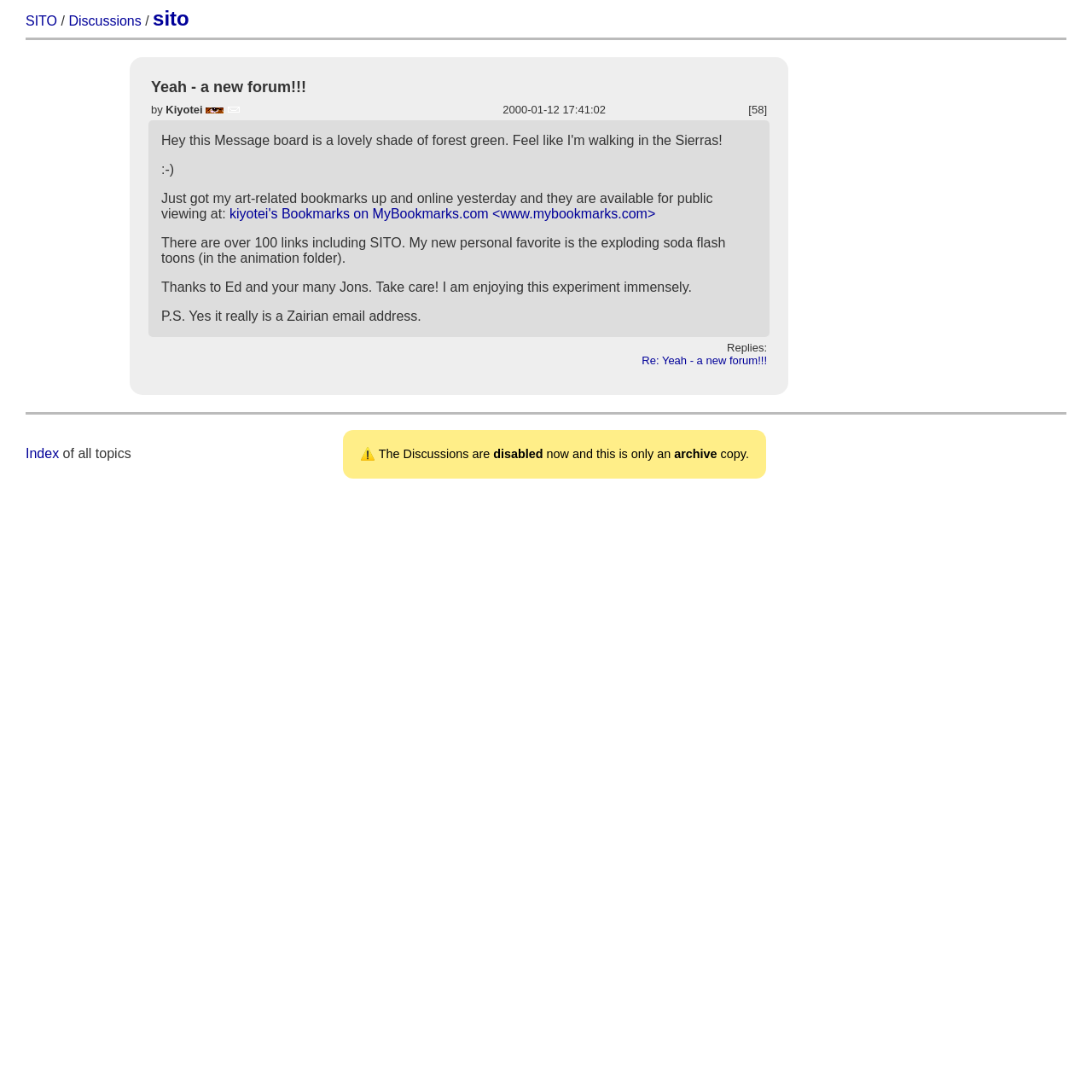Using the element description provided, determine the bounding box coordinates in the format (top-left x, top-left y, bottom-right x, bottom-right y). Ensure that all values are floating point numbers between 0 and 1. Element description: sito

[0.14, 0.006, 0.173, 0.027]